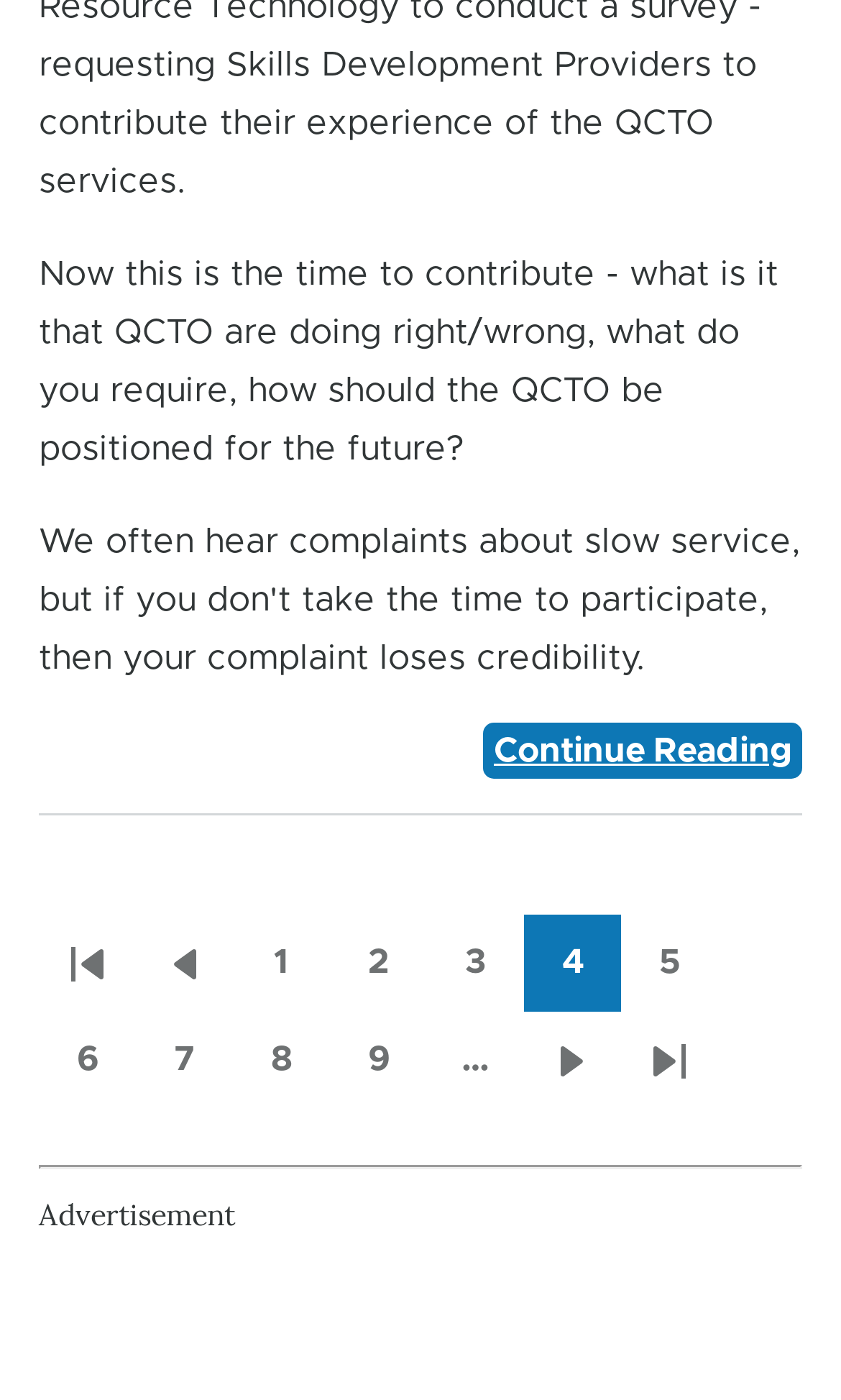Please provide a comprehensive response to the question below by analyzing the image: 
How many images are there in the pagination navigation section?

I examined the pagination navigation section and found 4 images, each associated with a link: 'First page', 'Previous page', 'Next page', and 'Last page'.